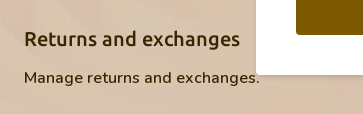Reply to the question below using a single word or brief phrase:
What is the subtitle of the 'Returns and exchanges' section?

Manage returns and exchanges